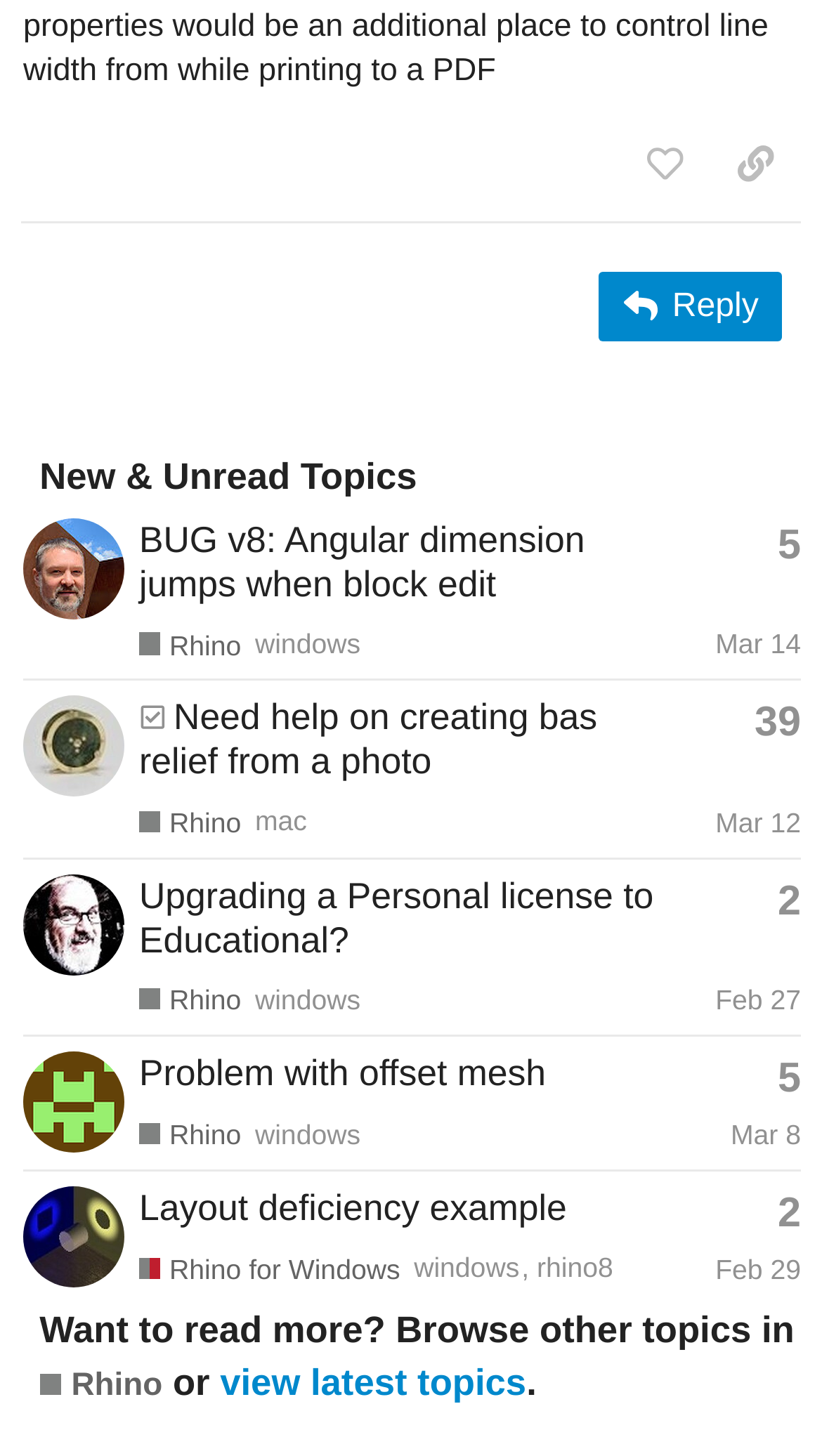Please identify the bounding box coordinates of the clickable area that will fulfill the following instruction: "Reply to this post". The coordinates should be in the format of four float numbers between 0 and 1, i.e., [left, top, right, bottom].

[0.729, 0.186, 0.952, 0.235]